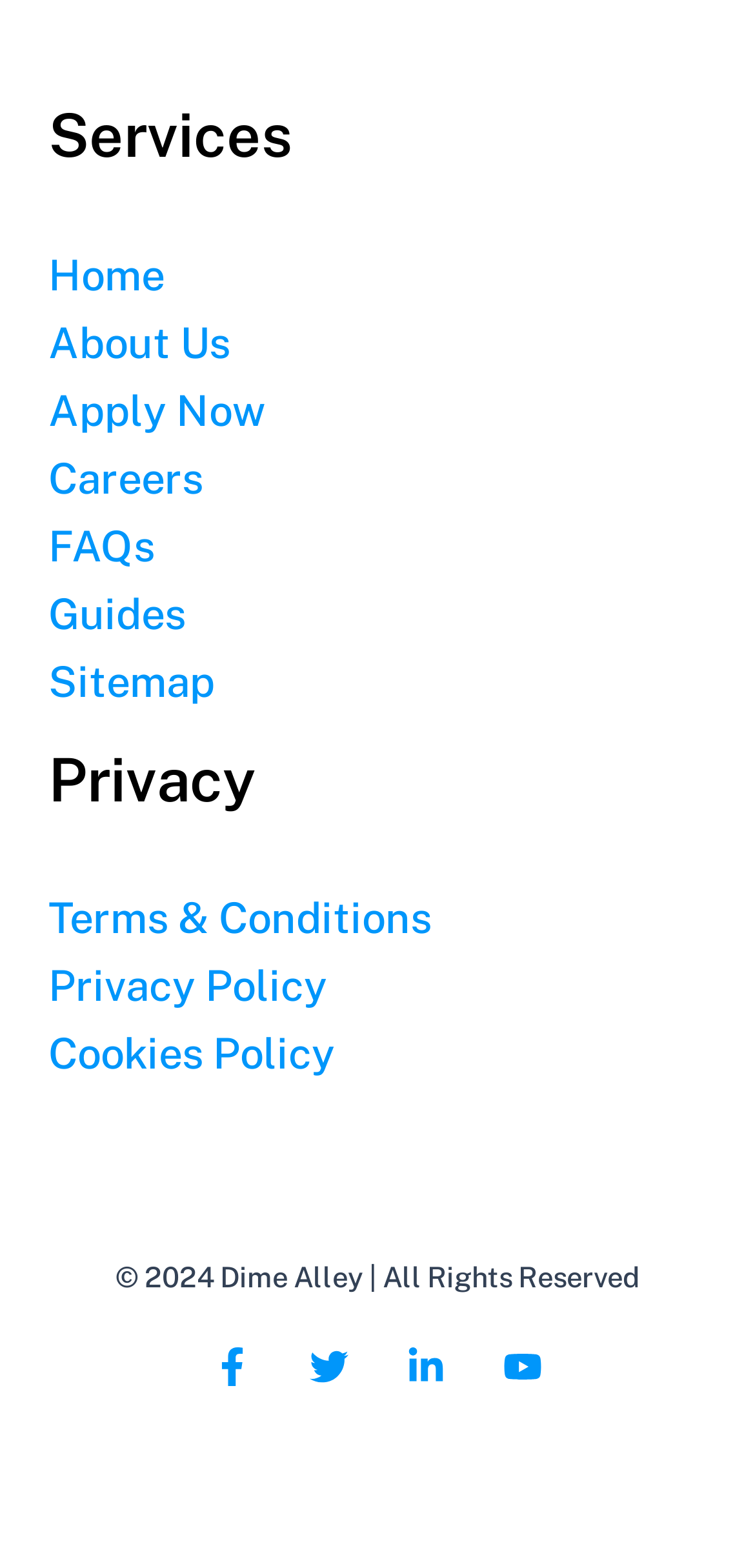How many social media links are present at the bottom of the page?
Ensure your answer is thorough and detailed.

I counted the number of link elements with image children at the bottom of the page, which represent social media links. There are four such links, corresponding to Facebook, Twitter, LinkedIn, and YouTube.